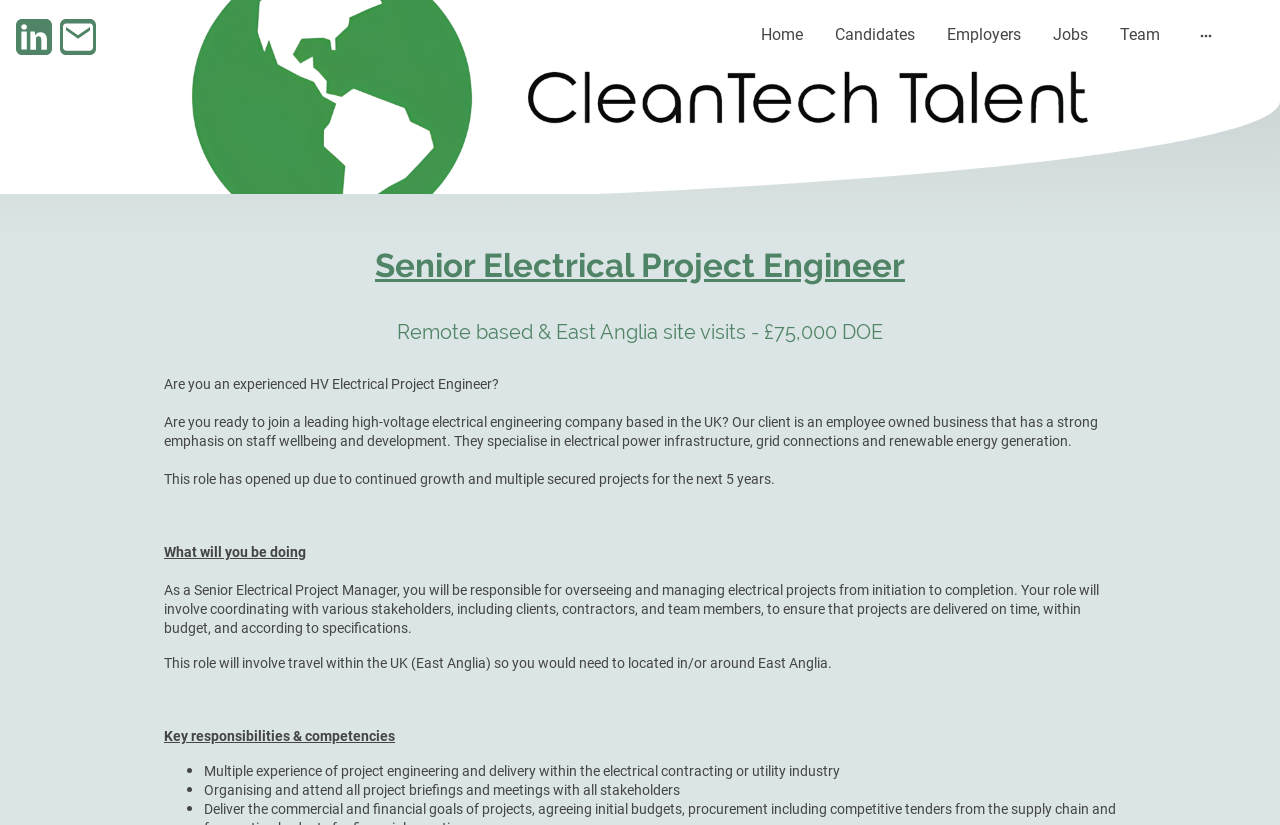What is the salary range mentioned for the job?
Using the image, answer in one word or phrase.

£75,000 DOE